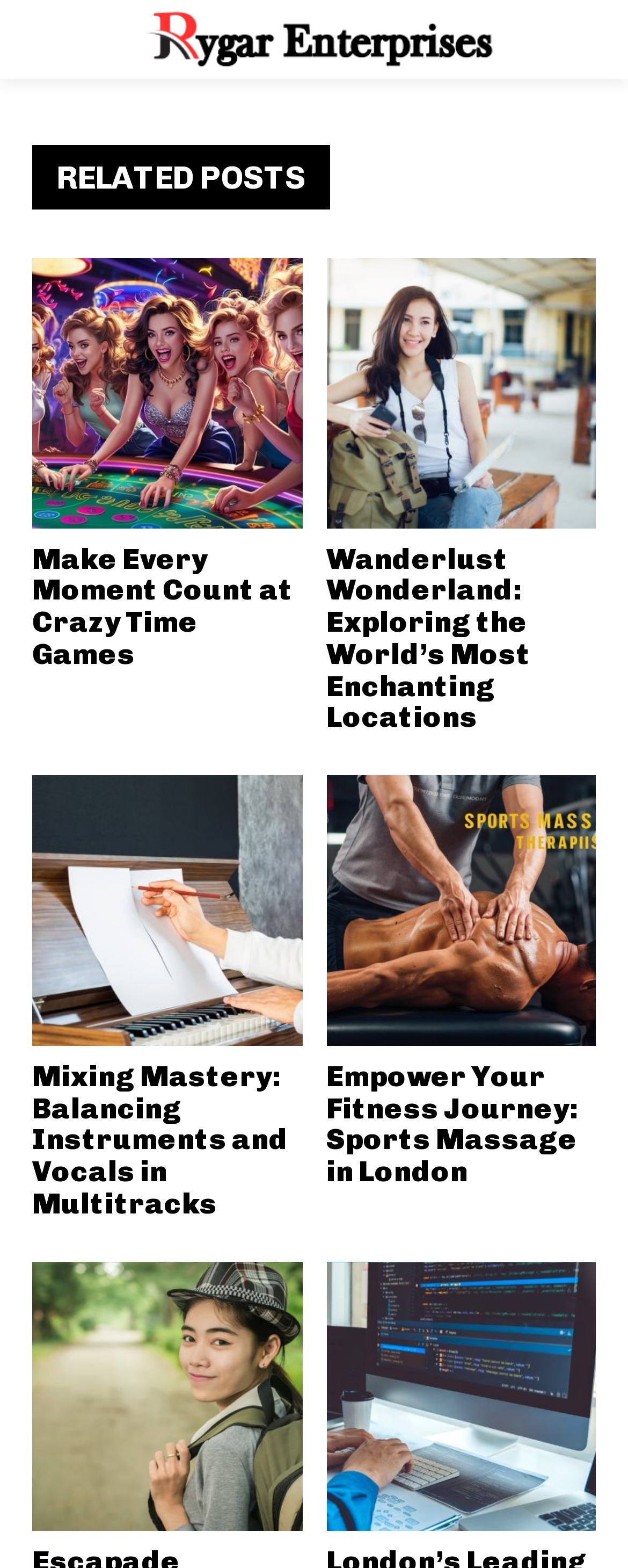Respond to the question below with a concise word or phrase:
How many columns of related posts are there?

2